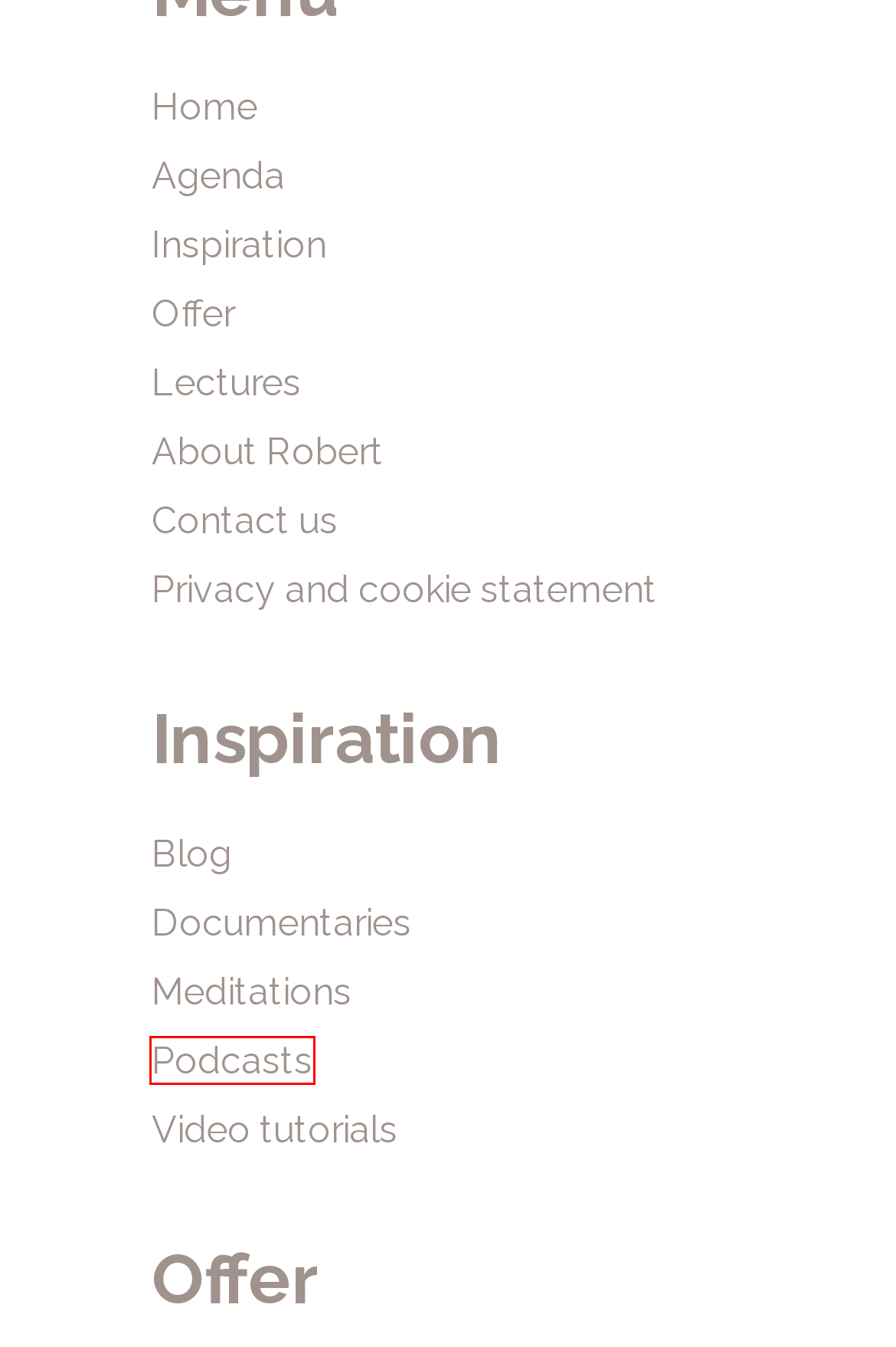Evaluate the webpage screenshot and identify the element within the red bounding box. Select the webpage description that best fits the new webpage after clicking the highlighted element. Here are the candidates:
A. Podcasts – Robert Bridgeman
B. Contact opnemen – Robert Bridgeman
C. Documentaires – Robert Bridgeman
D. Video’s – Robert Bridgeman
E. Privacy Verklaring – Robert Bridgeman
F. Lezingen – Robert Bridgeman
G. Meditaties – Robert Bridgeman
H. Agenda – Robert Bridgeman

A